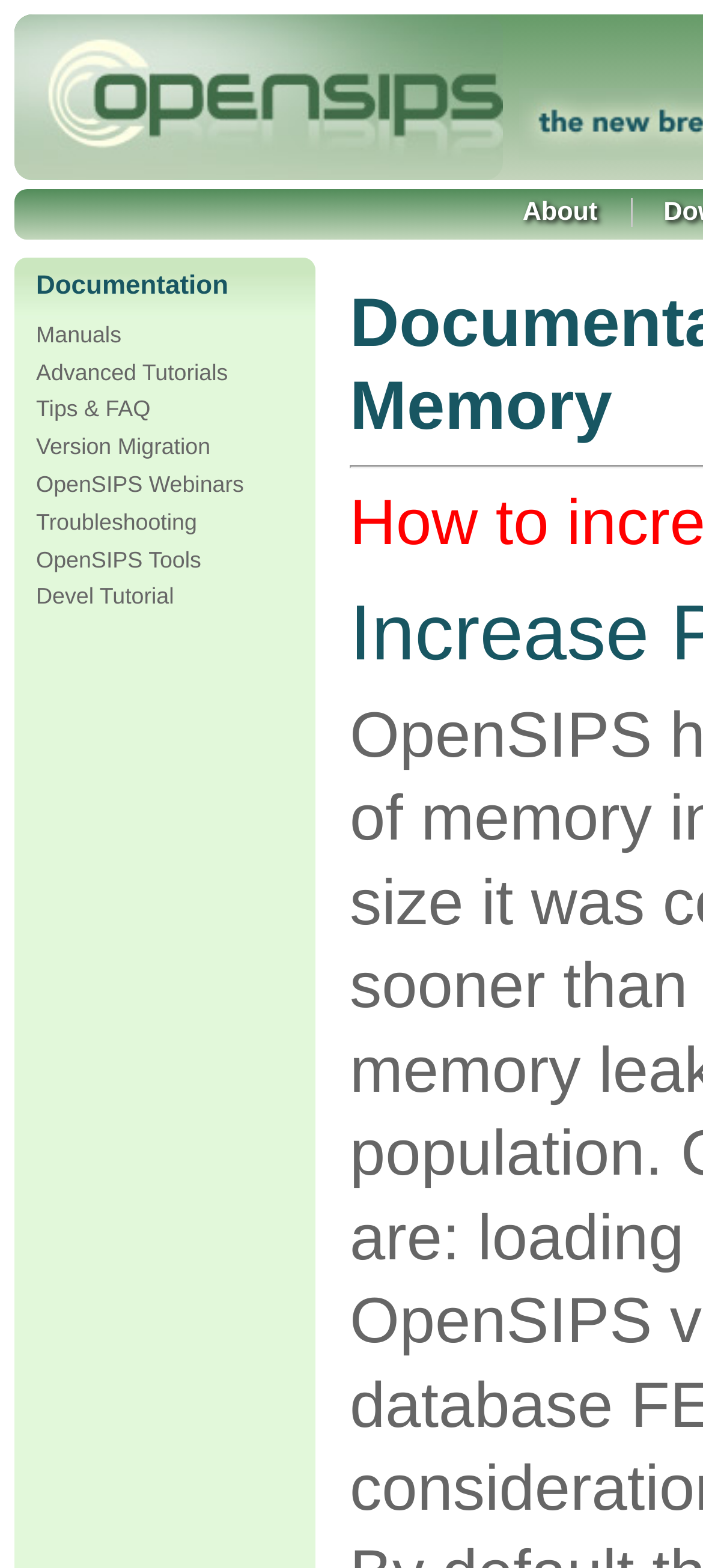What is the first link under the 'About' section?
Refer to the screenshot and answer in one word or phrase.

Manuals